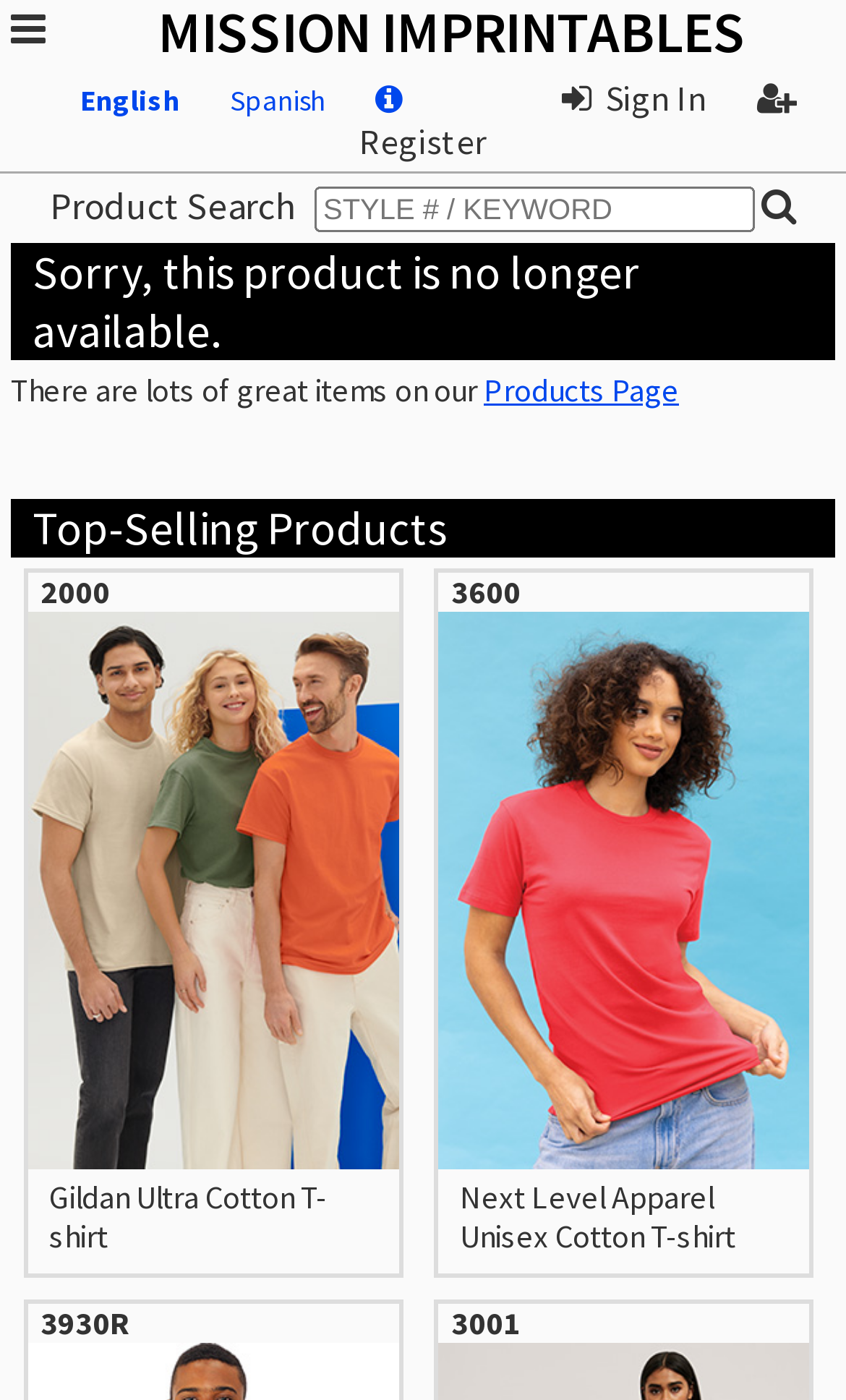Determine the bounding box coordinates for the clickable element required to fulfill the instruction: "Sign in". Provide the coordinates as four float numbers between 0 and 1, i.e., [left, top, right, bottom].

[0.664, 0.054, 0.836, 0.085]